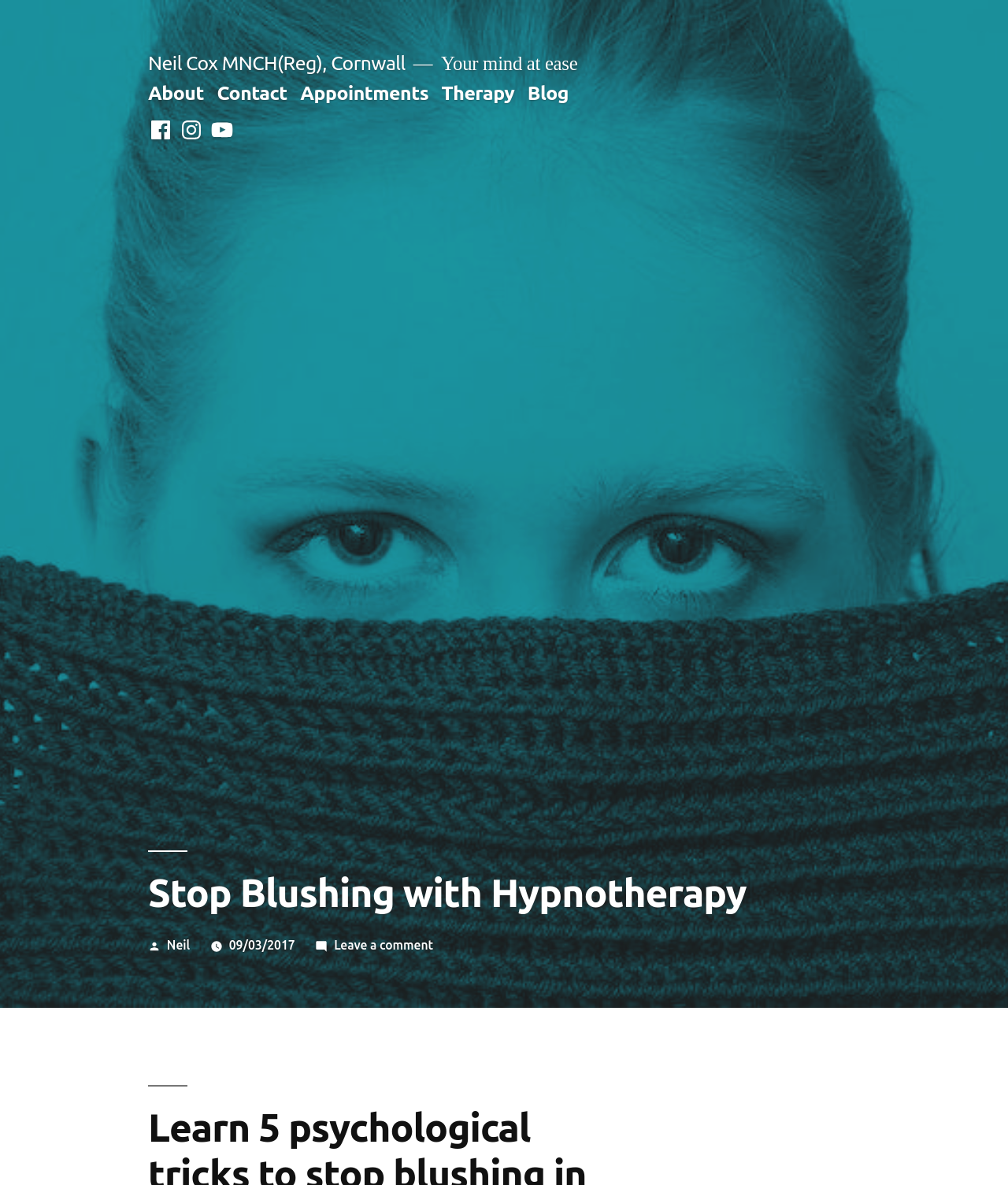Determine the bounding box of the UI component based on this description: "Contact". The bounding box coordinates should be four float values between 0 and 1, i.e., [left, top, right, bottom].

[0.215, 0.069, 0.285, 0.088]